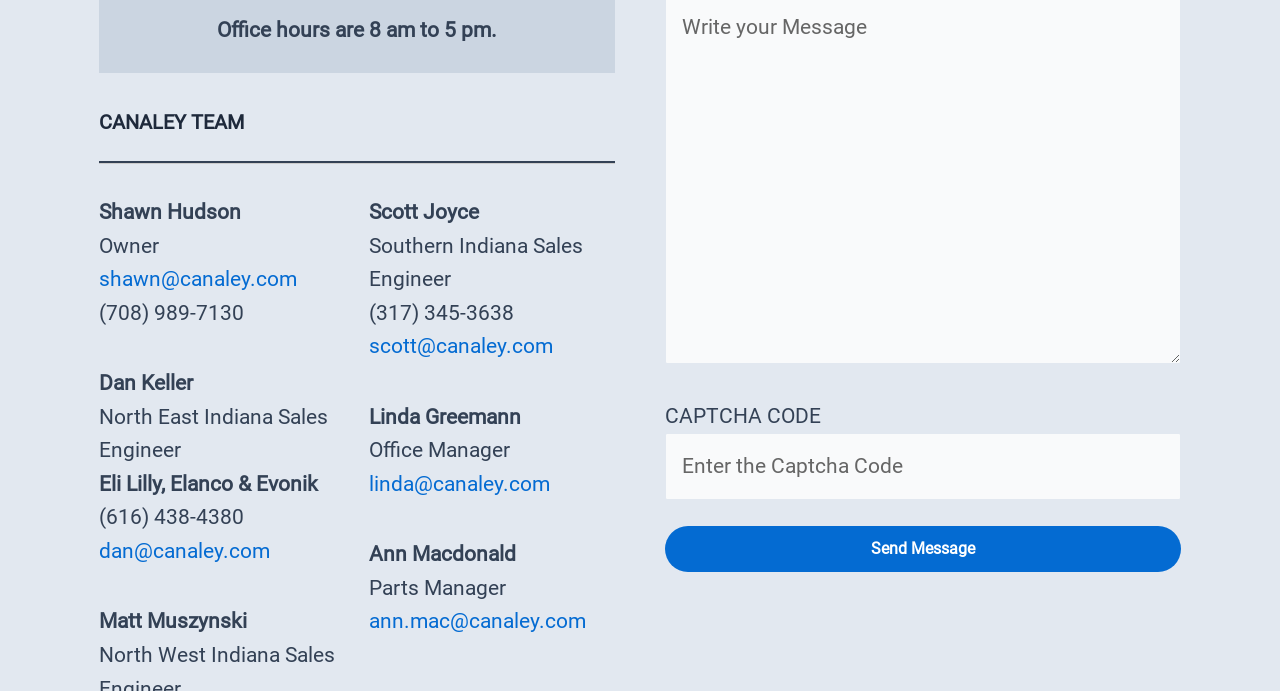Locate the bounding box coordinates of the area that needs to be clicked to fulfill the following instruction: "Get an instant quote". The coordinates should be in the format of four float numbers between 0 and 1, namely [left, top, right, bottom].

None